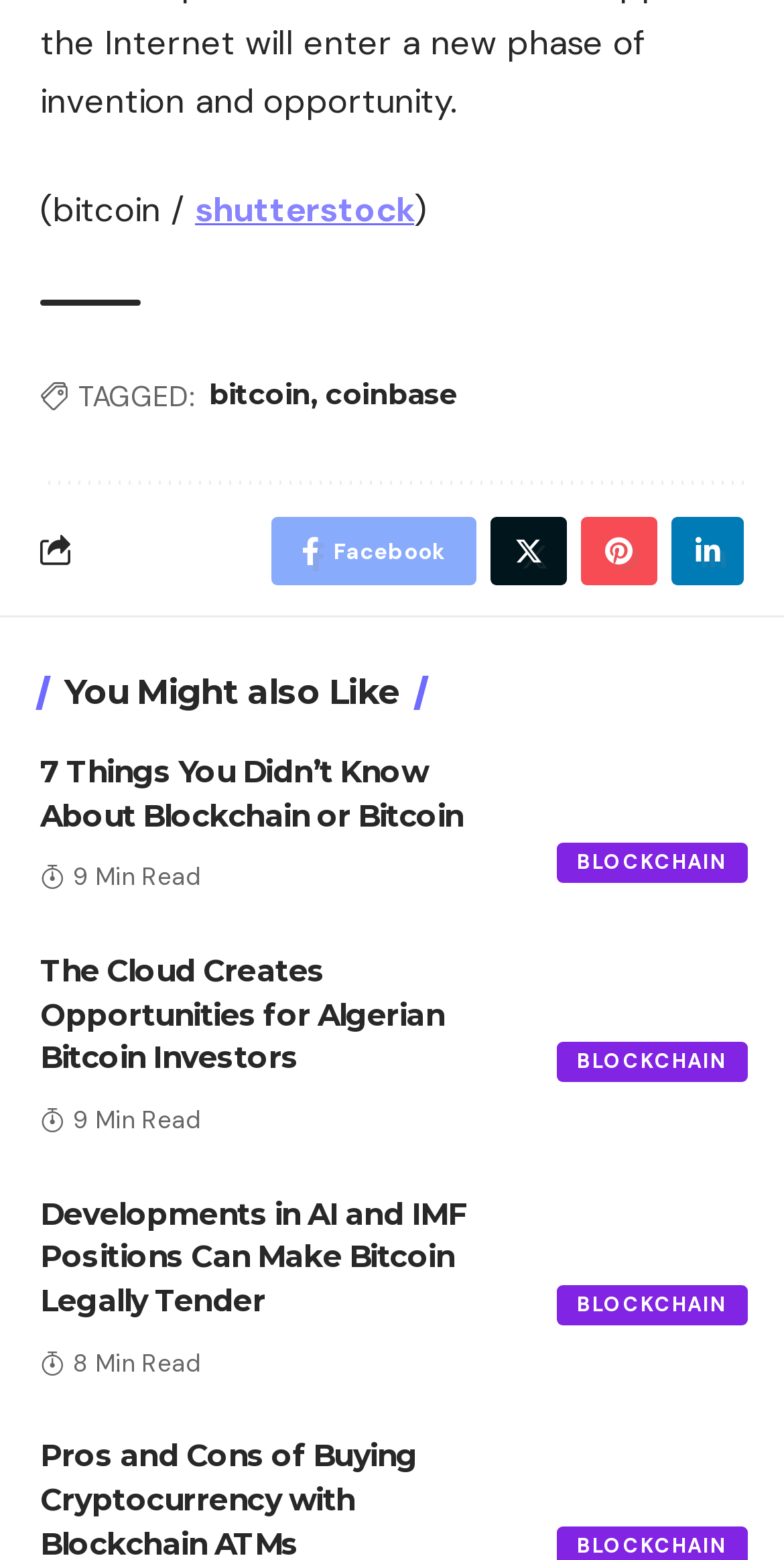Locate the bounding box coordinates of the element I should click to achieve the following instruction: "Click on the Shutterstock link".

[0.249, 0.12, 0.528, 0.149]